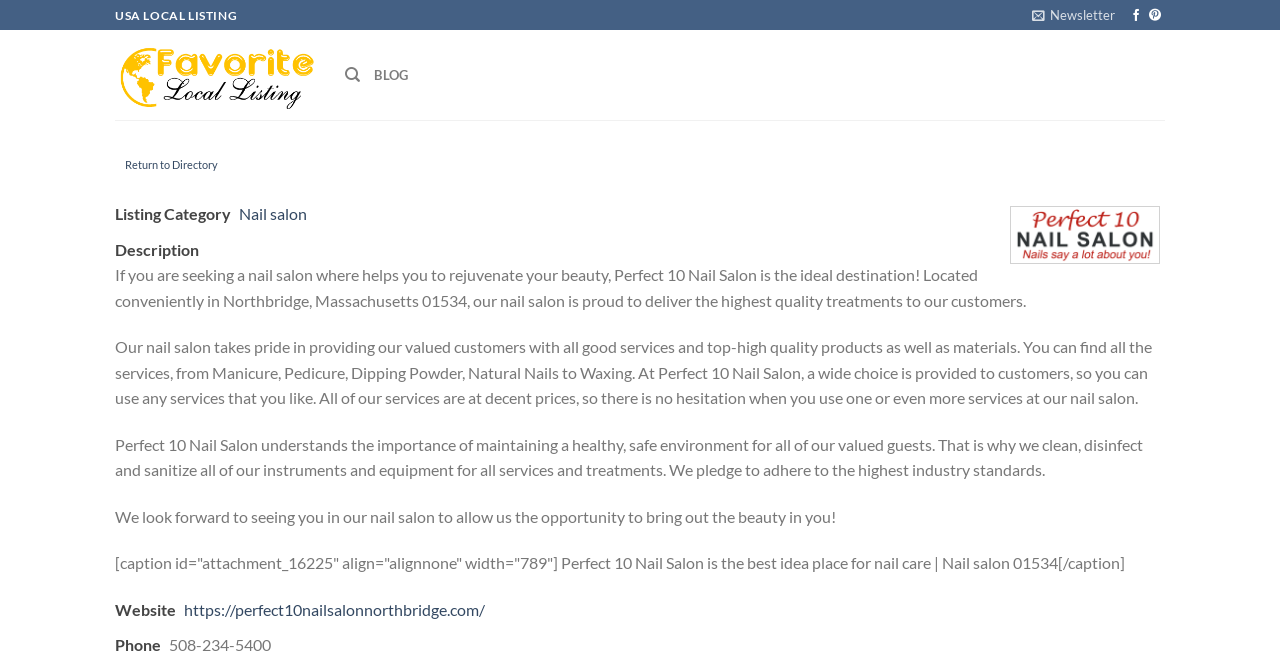Identify the bounding box coordinates for the UI element mentioned here: "Newsletter". Provide the coordinates as four float values between 0 and 1, i.e., [left, top, right, bottom].

[0.807, 0.0, 0.871, 0.047]